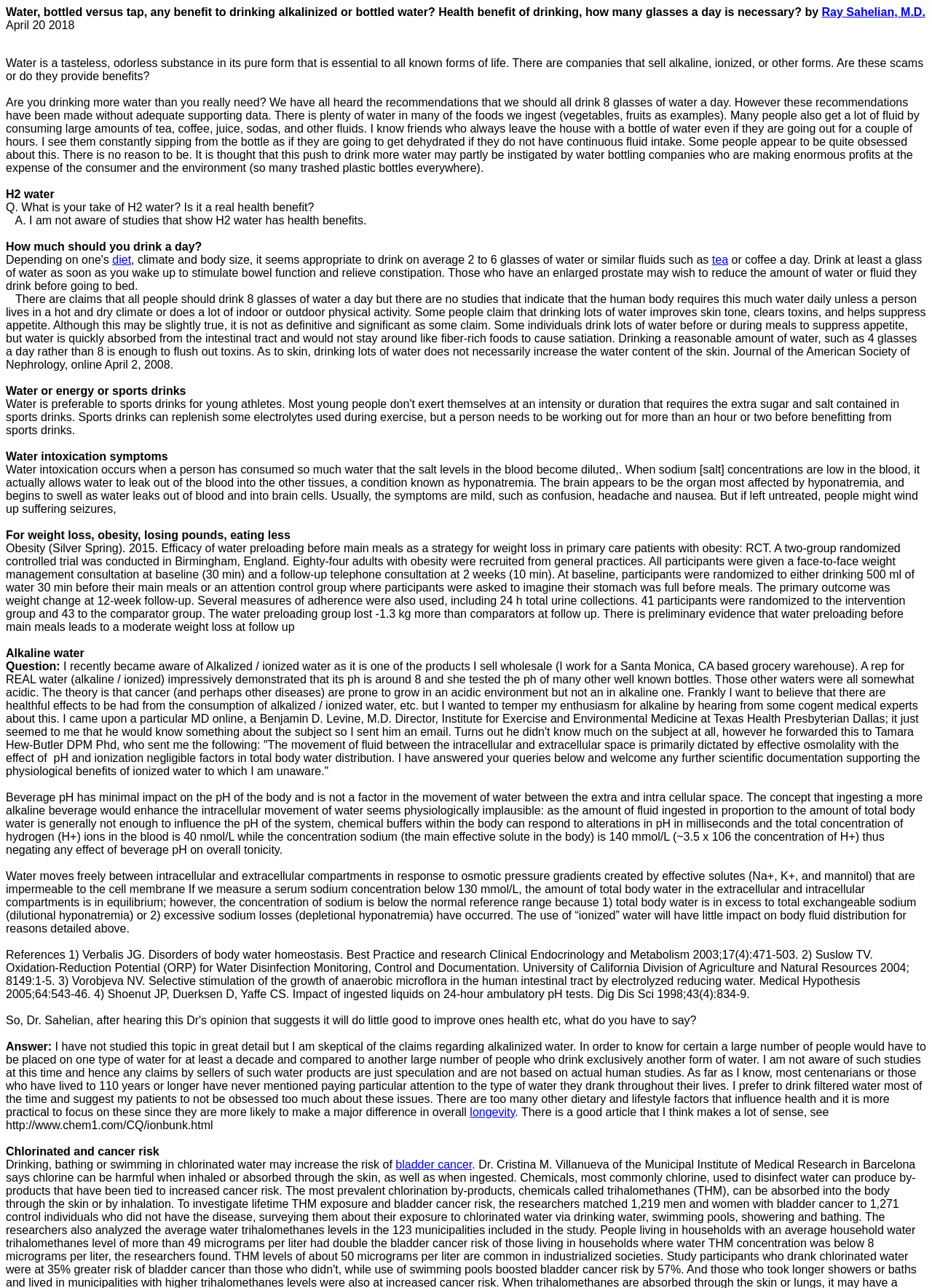Offer an in-depth caption of the entire webpage.

This webpage appears to be an article discussing the benefits and myths surrounding drinking water, particularly alkaline and ionized water. The page is divided into several sections, each addressing a specific topic related to water consumption.

At the top of the page, there is a heading that reads "Water benefit, filtered, alkalinized, ionized." Below this, there is a brief introduction to the topic, followed by a section discussing the health benefits of drinking water. This section includes a question-and-answer format, where the author addresses common misconceptions about drinking water, such as the recommended daily intake and the benefits of alkaline water.

The next section discusses the concept of "H2 water" and its potential health benefits. This is followed by a section on how much water one should drink daily, with references to various studies and expert opinions.

The page also includes a section on water intoxication, its symptoms, and the risks associated with drinking excessive amounts of water. Additionally, there is a section discussing the relationship between water consumption and weight loss, citing a study on the effectiveness of water preloading before meals.

The article also explores the topic of alkaline water, its pH levels, and its potential impact on the body. The author presents a skeptical view of the benefits of alkaline water, citing a lack of scientific evidence to support its claims.

The page concludes with a section on references, providing a list of sources cited throughout the article. There are also several links to external sources, including a study on the effects of chlorinated water on cancer risk.

Throughout the page, there are several paragraphs of text, with occasional links to external sources and references. The text is dense and informative, suggesting that the page is intended for readers interested in learning about the science behind drinking water and its potential health benefits.